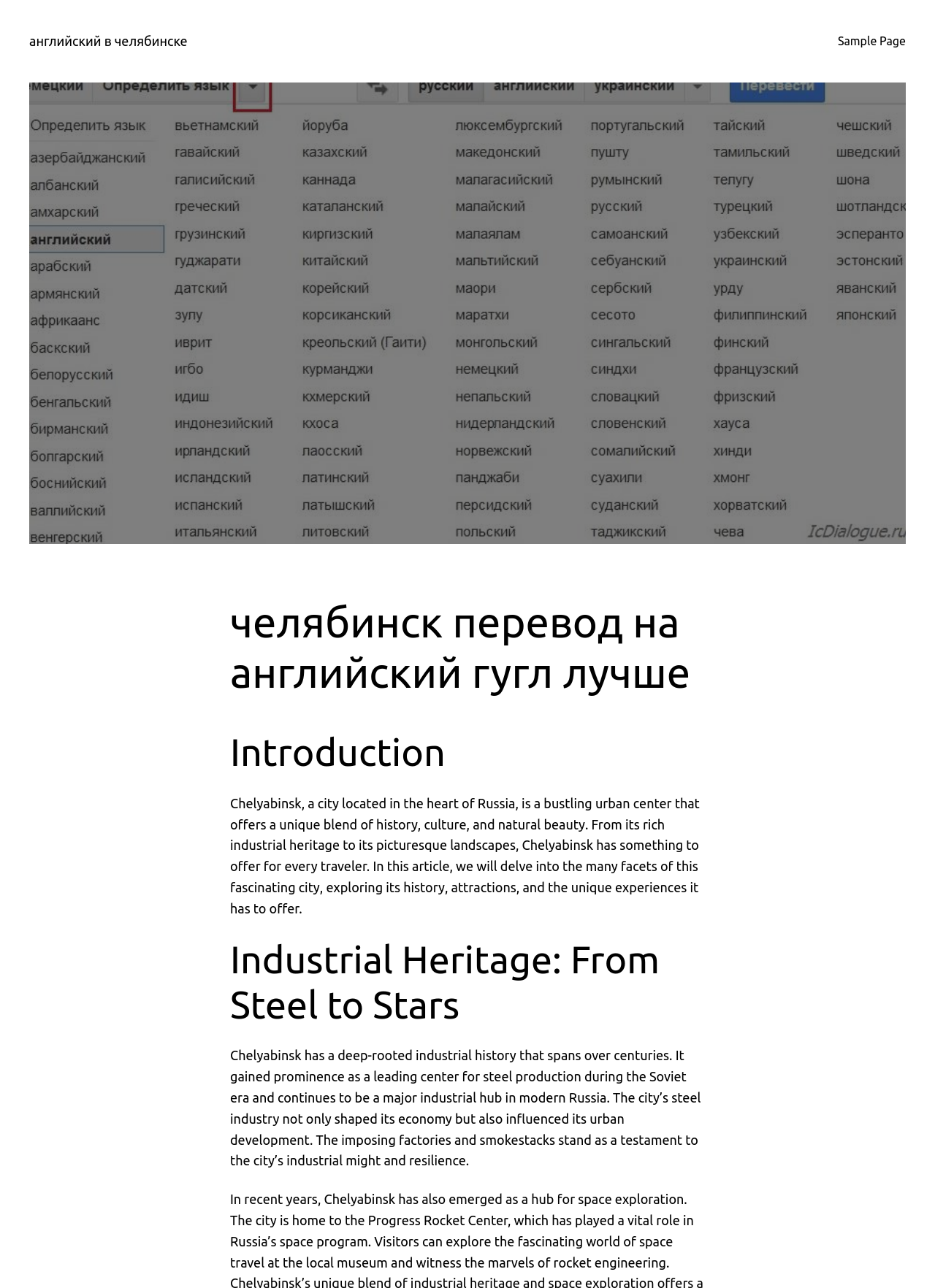Provide the bounding box coordinates of the HTML element described by the text: "английский в челябинске". The coordinates should be in the format [left, top, right, bottom] with values between 0 and 1.

[0.031, 0.026, 0.201, 0.037]